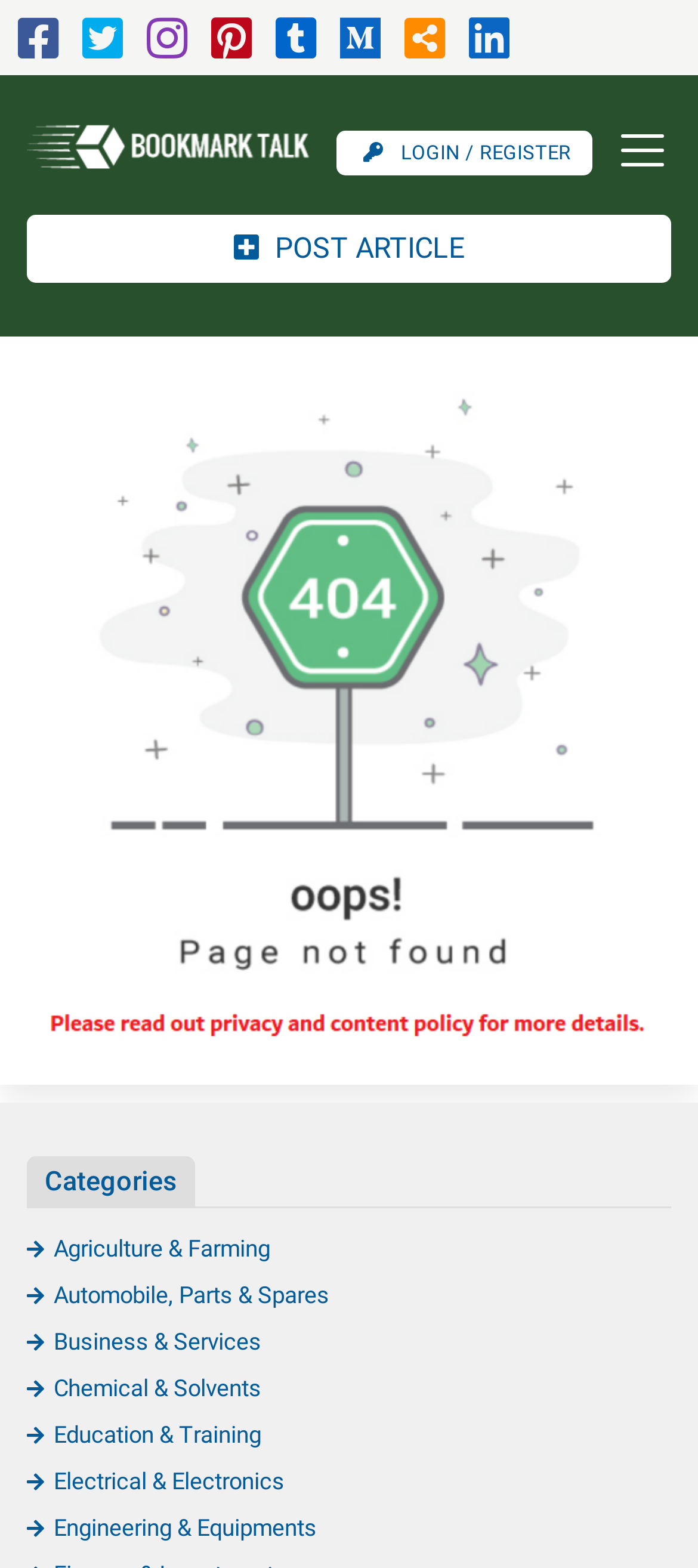Answer the following inquiry with a single word or phrase:
What is the bounding box coordinate of the 'POST ARTICLE' button?

[0.038, 0.137, 0.962, 0.181]